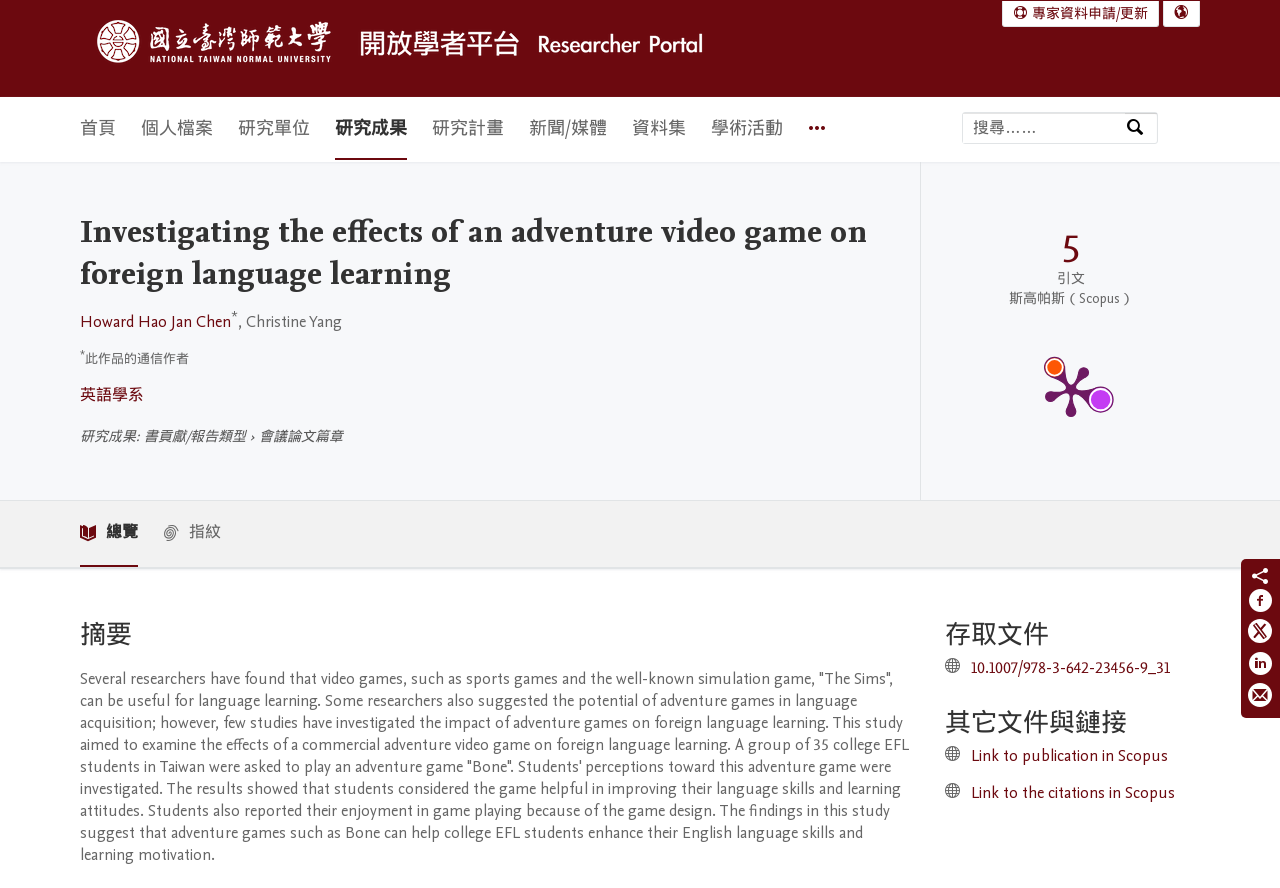Find the bounding box coordinates for the element that must be clicked to complete the instruction: "View research outcomes". The coordinates should be four float numbers between 0 and 1, indicated as [left, top, right, bottom].

[0.262, 0.109, 0.318, 0.18]